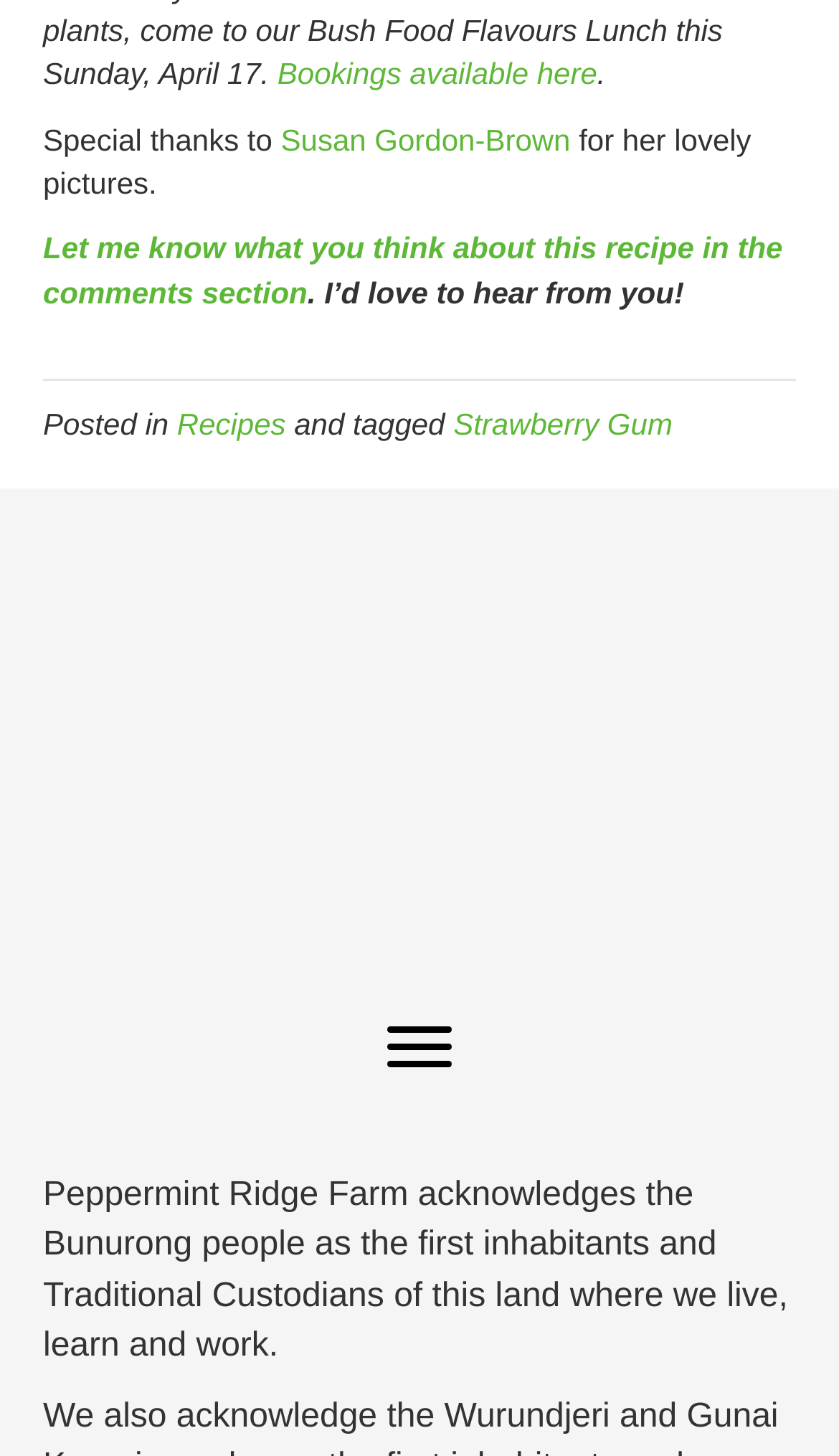Who is thanked for the lovely pictures?
Refer to the image and provide a thorough answer to the question.

The webpage contains a static text element 'Special thanks to' followed by a link element 'Susan Gordon-Brown', indicating that Susan Gordon-Brown is being thanked for the lovely pictures.